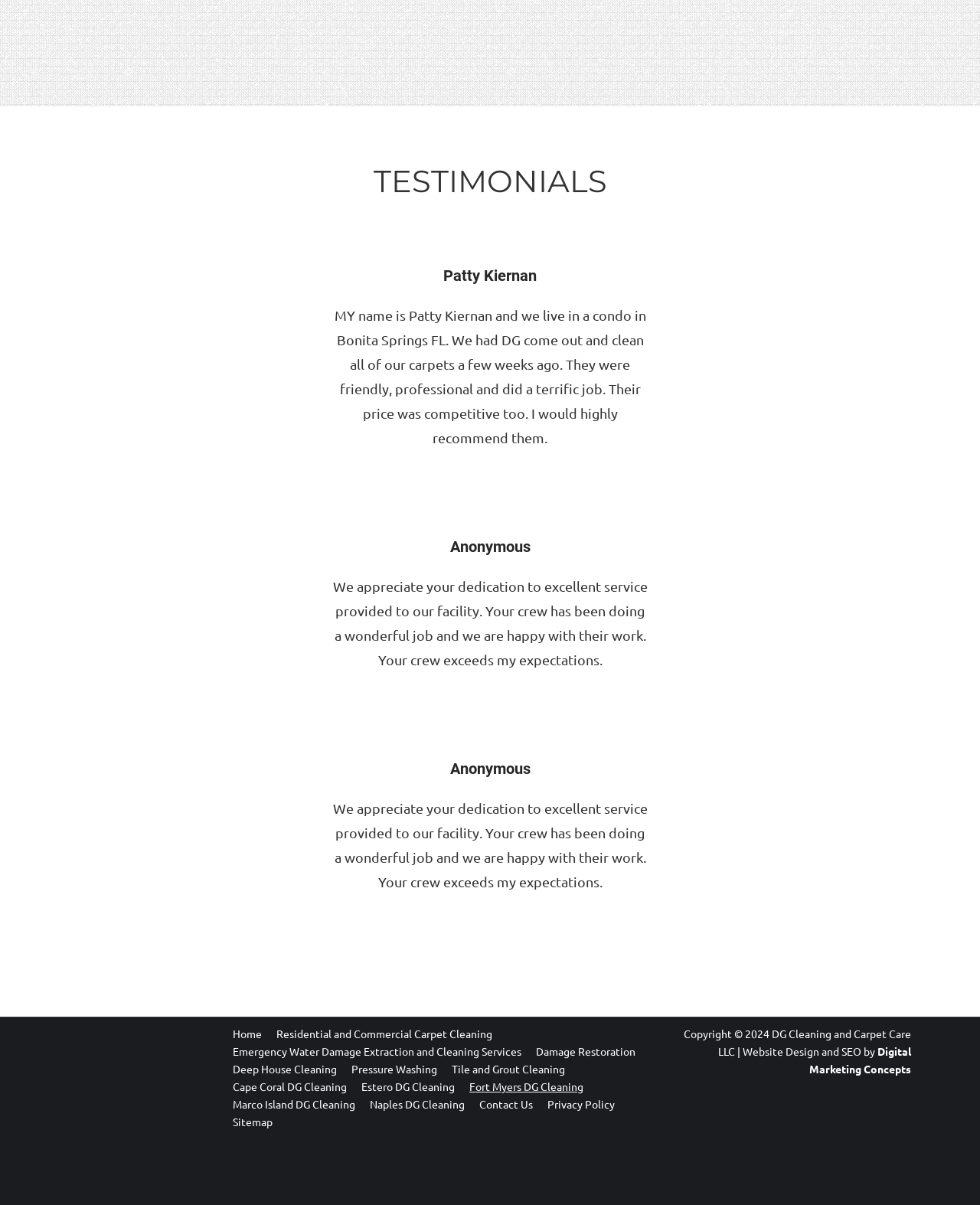Find the bounding box coordinates of the clickable area that will achieve the following instruction: "Read the testimonial from Patty Kiernan".

[0.341, 0.255, 0.659, 0.37]